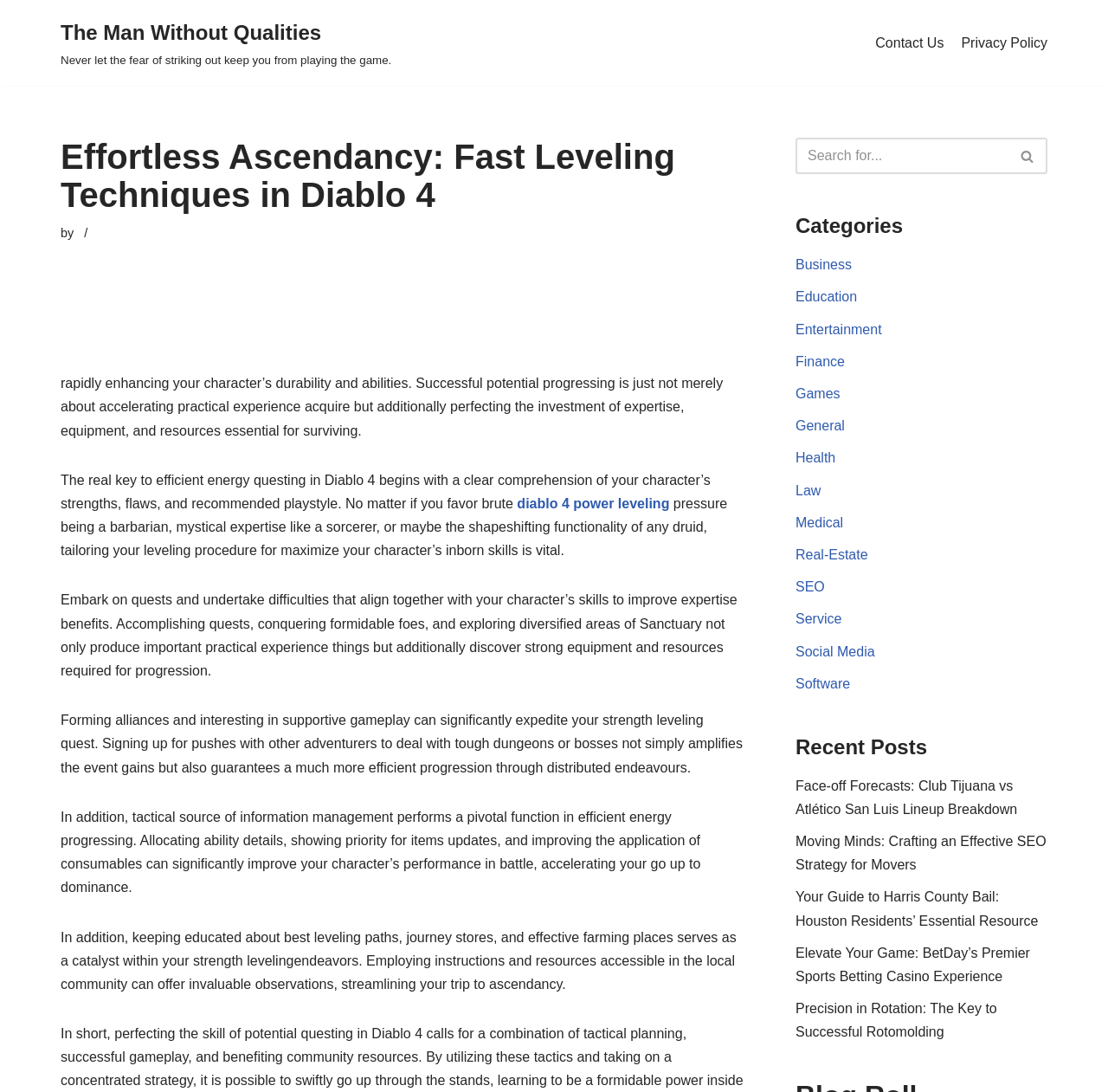Identify the bounding box coordinates for the element that needs to be clicked to fulfill this instruction: "Go to Fourth Circuit Surveys". Provide the coordinates in the format of four float numbers between 0 and 1: [left, top, right, bottom].

None